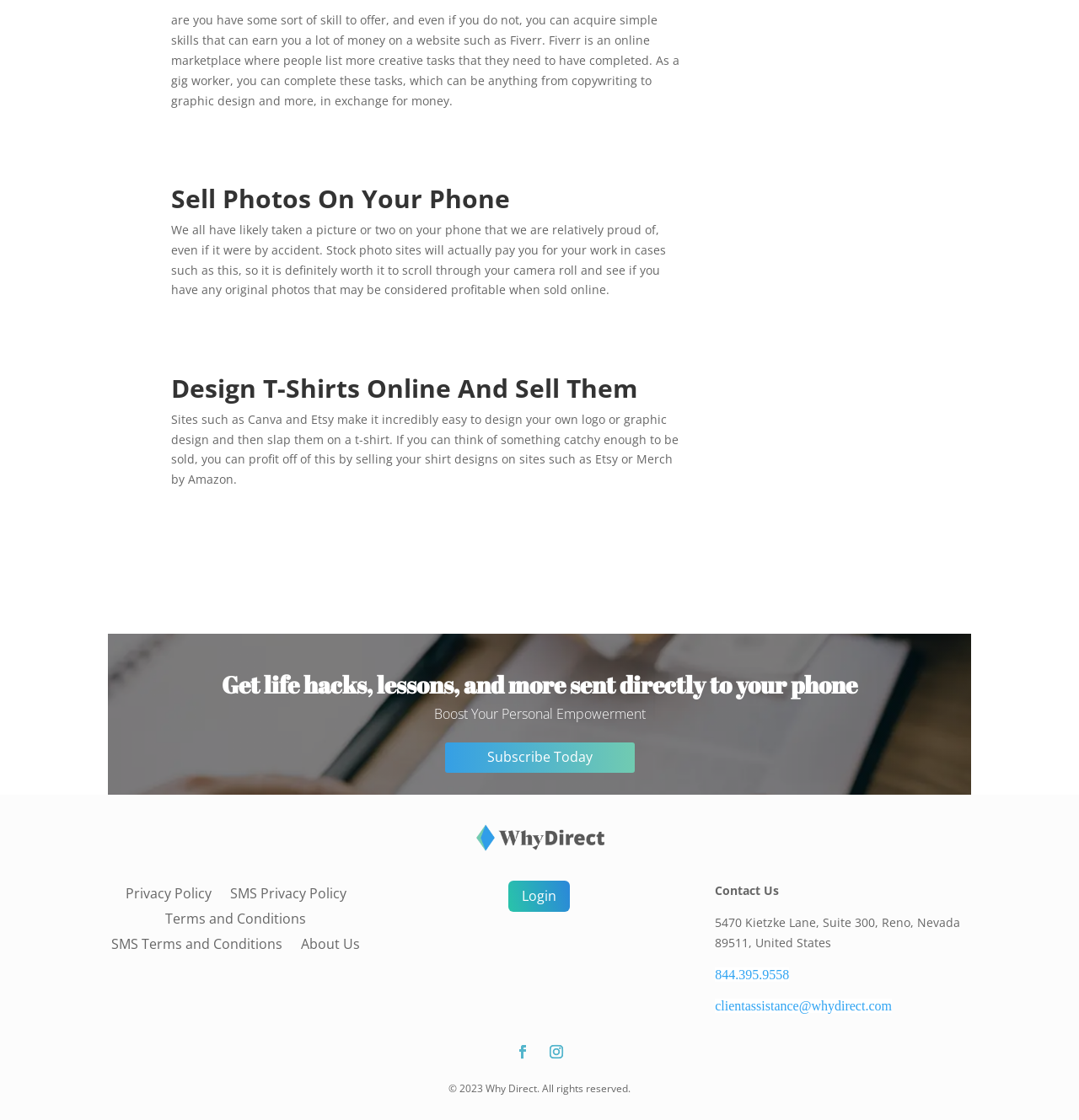Please identify the bounding box coordinates of where to click in order to follow the instruction: "Read the article 'Breaking Tenancy Contract in Dubai'".

None